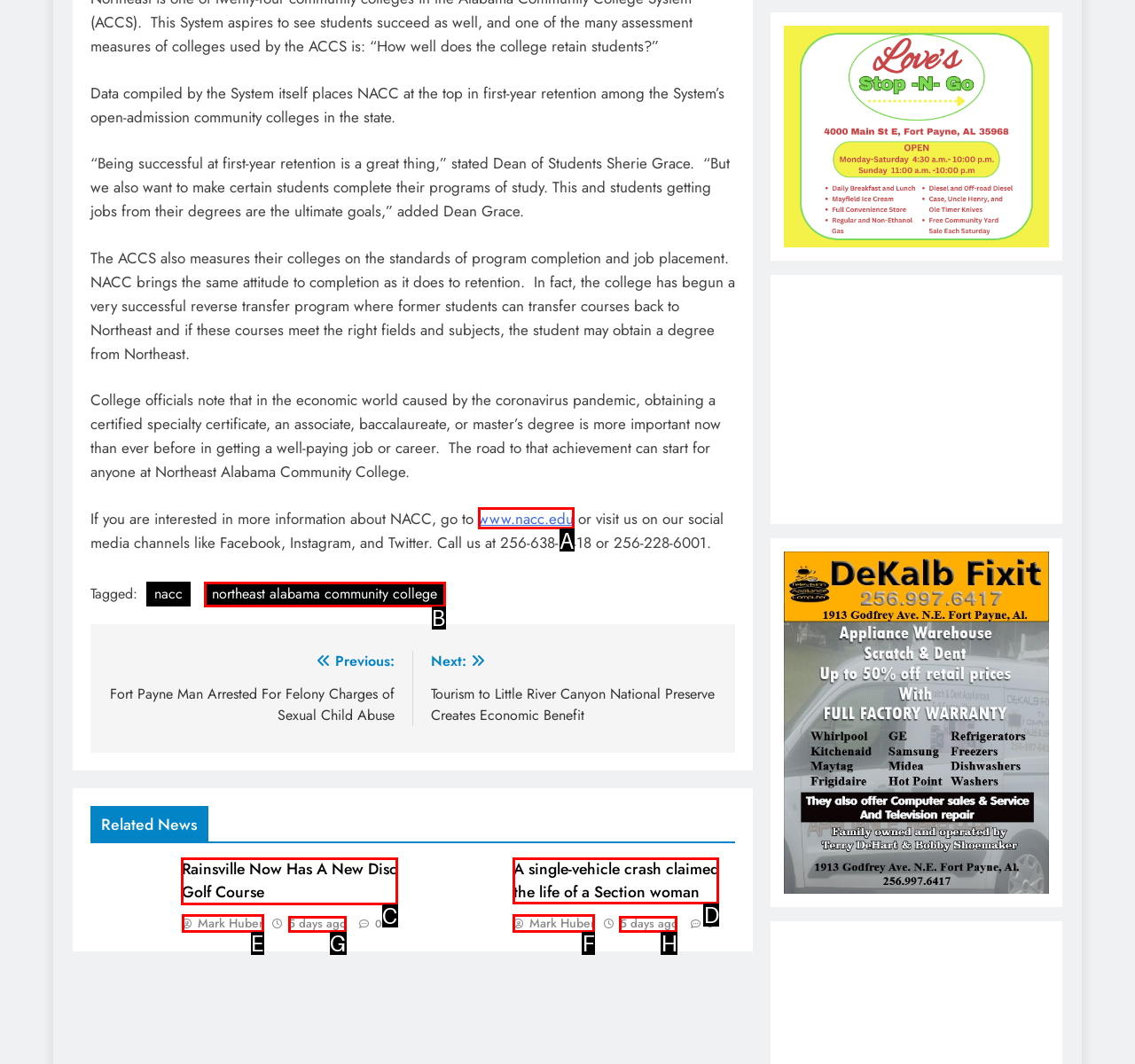Find the correct option to complete this instruction: read related news about Rainsville. Reply with the corresponding letter.

C